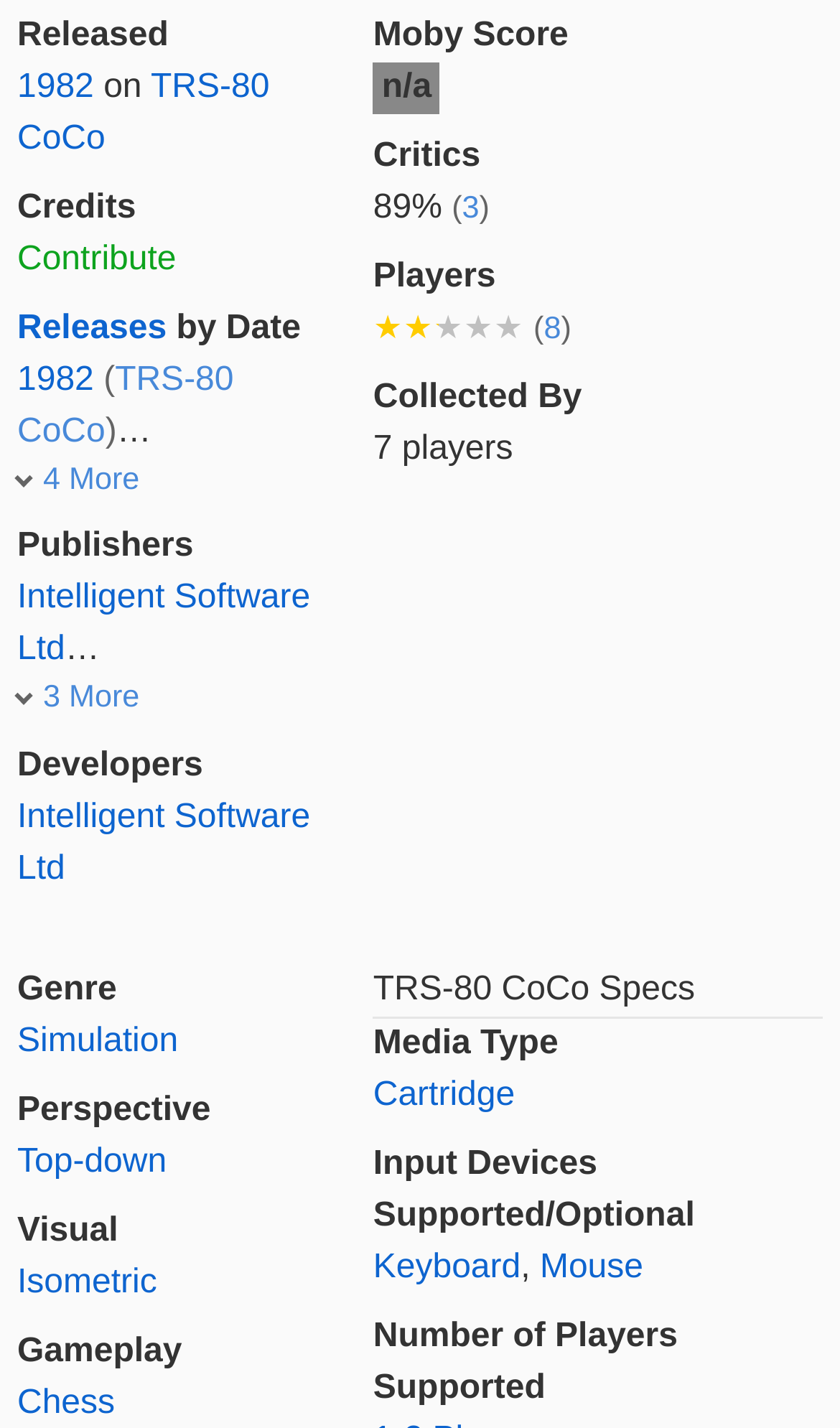Select the bounding box coordinates of the element I need to click to carry out the following instruction: "View 'Simulation' genre details".

[0.021, 0.716, 0.212, 0.742]